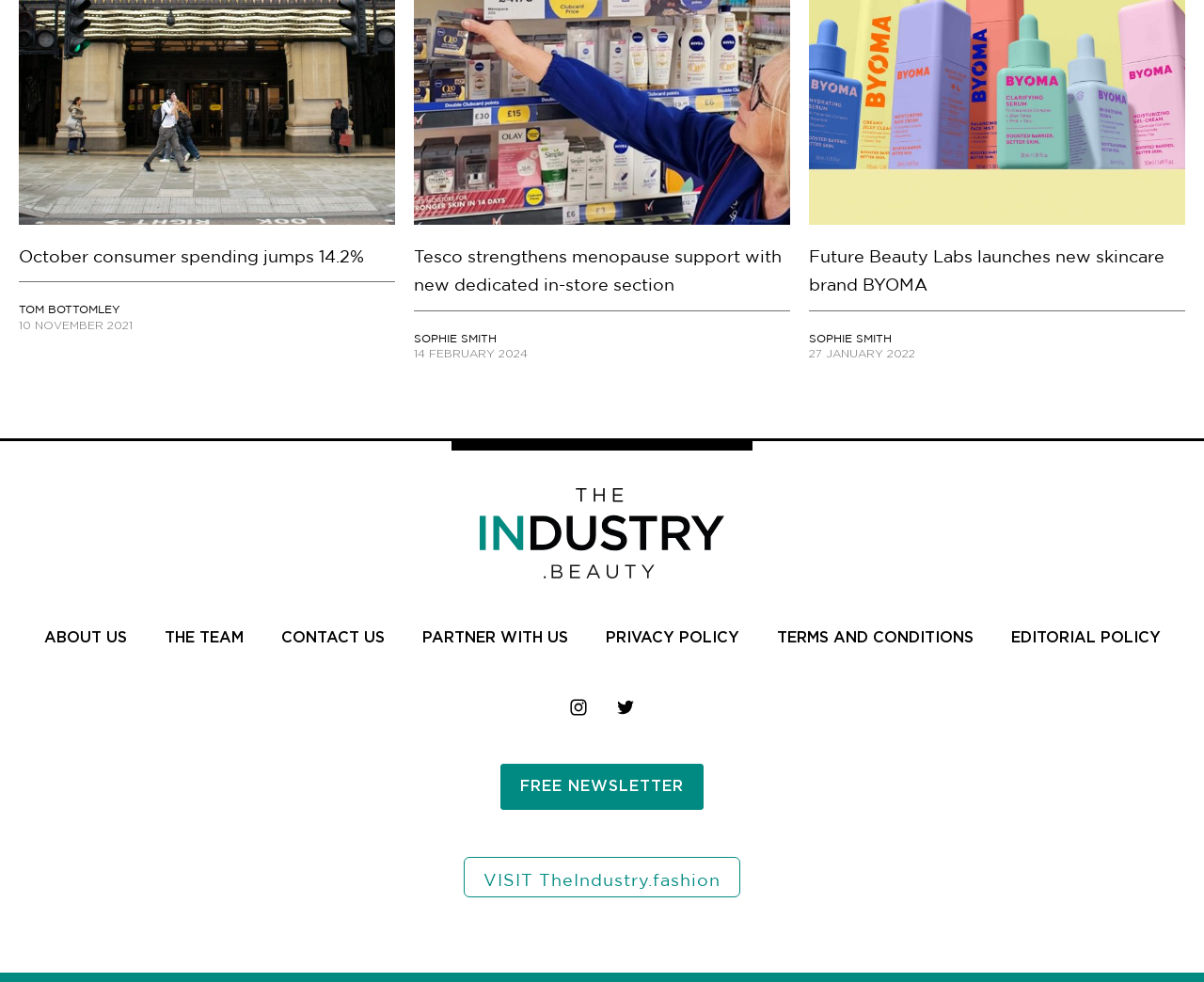Identify the bounding box coordinates of the region that needs to be clicked to carry out this instruction: "Visit the ABOUT US page". Provide these coordinates as four float numbers ranging from 0 to 1, i.e., [left, top, right, bottom].

[0.021, 0.637, 0.121, 0.663]